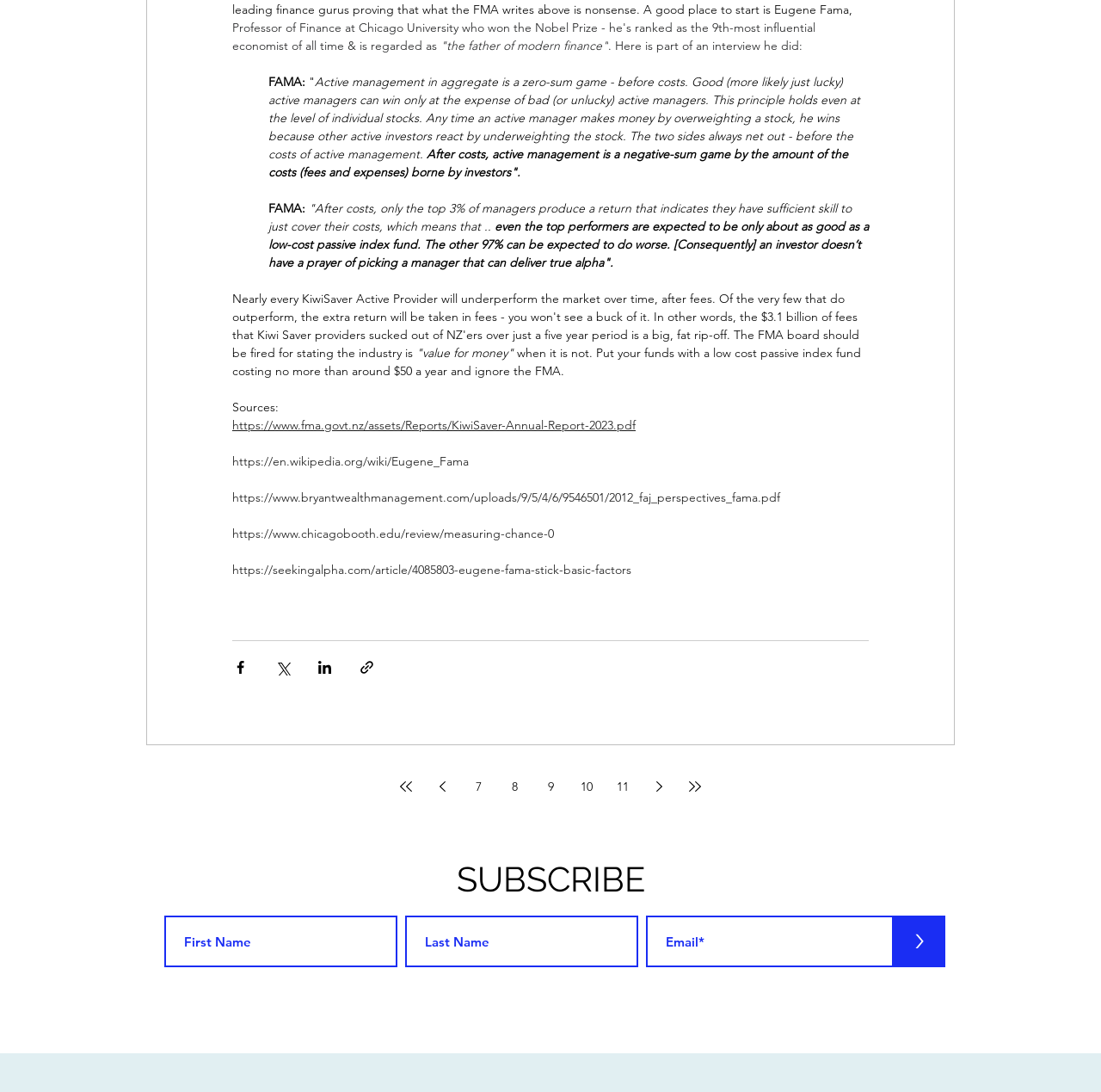What is the purpose of the 'Sources' section?
Based on the screenshot, give a detailed explanation to answer the question.

The 'Sources' section provides a list of links to external sources, including reports and articles. The purpose of this section is to provide references or citations for the information presented on the webpage, allowing readers to access the original sources if they wish.